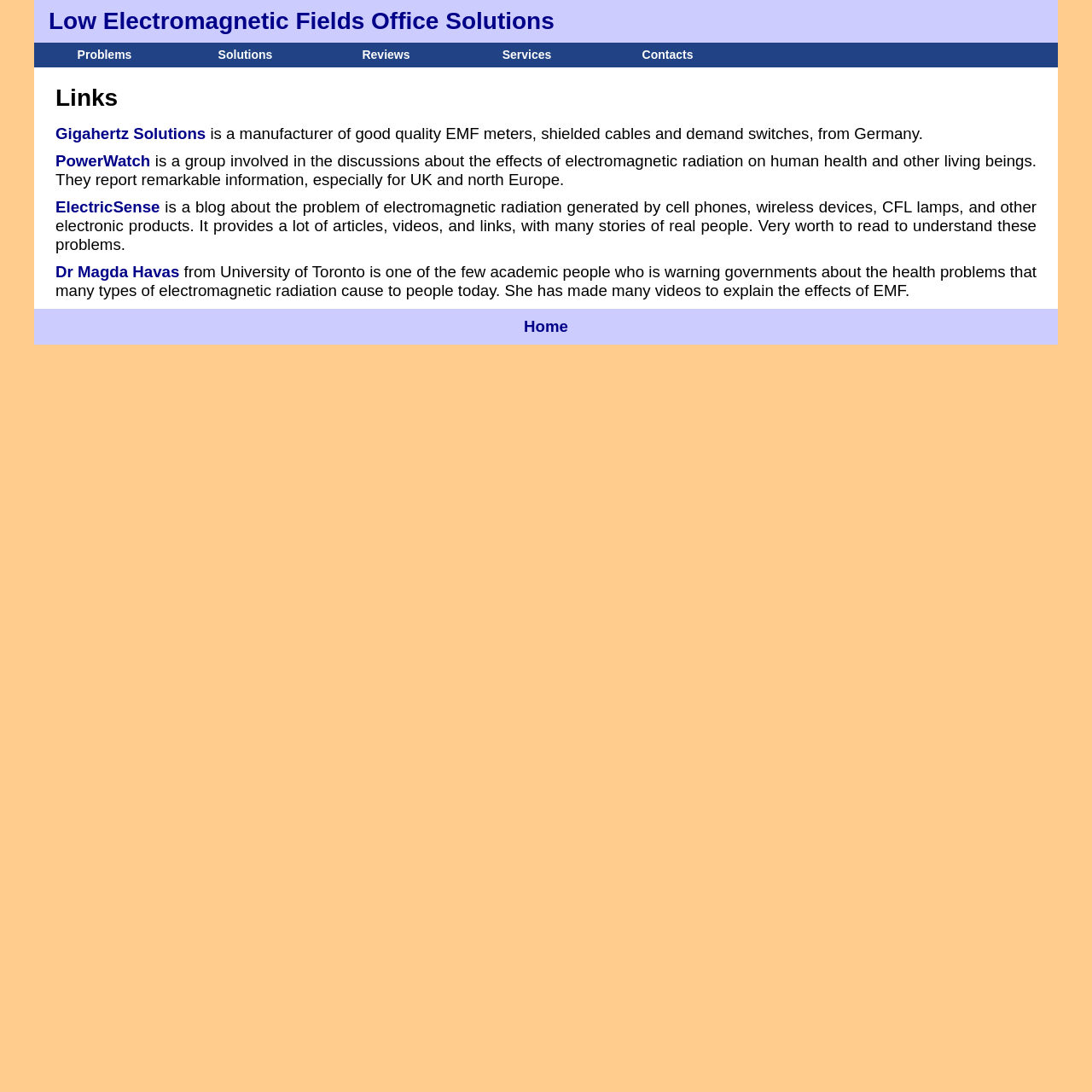Please specify the bounding box coordinates of the clickable region necessary for completing the following instruction: "go to Problems page". The coordinates must consist of four float numbers between 0 and 1, i.e., [left, top, right, bottom].

[0.031, 0.039, 0.16, 0.062]